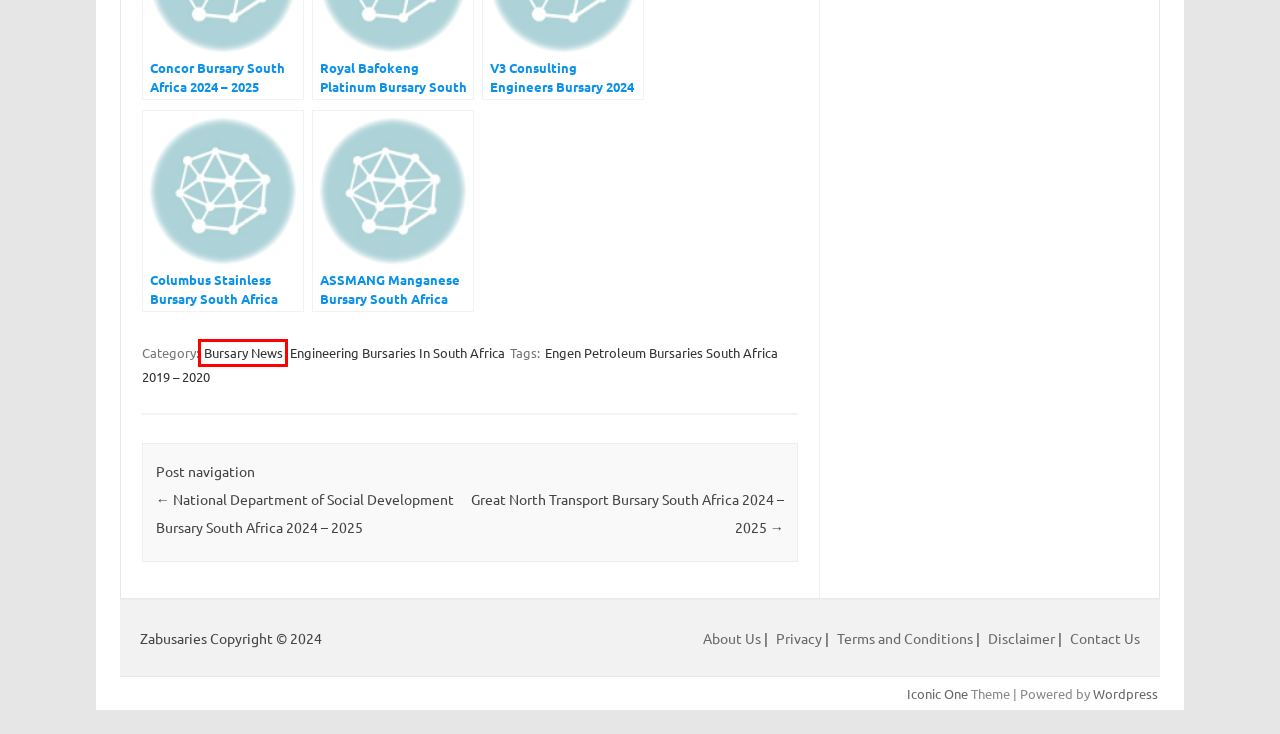Given a screenshot of a webpage with a red rectangle bounding box around a UI element, select the best matching webpage description for the new webpage that appears after clicking the highlighted element. The candidate descriptions are:
A. Blog Tool, Publishing Platform, and CMS – WordPress.org
B. Engen Petroleum Bursaries South Africa 2019 – 2020 - Zabusaries.com
C. National Department of Social Development Bursary South Africa 2024 – 2025 - Zabusaries.com
D. Privacy Policy - Zabusaries.com
E. Disclaimer - Zabusaries.com
F. Iconic One - Fully Responsive WordPress Blog Theme
G. Bursary News - Zabusaries.com
H. Contact Us - Zabusaries.com

G